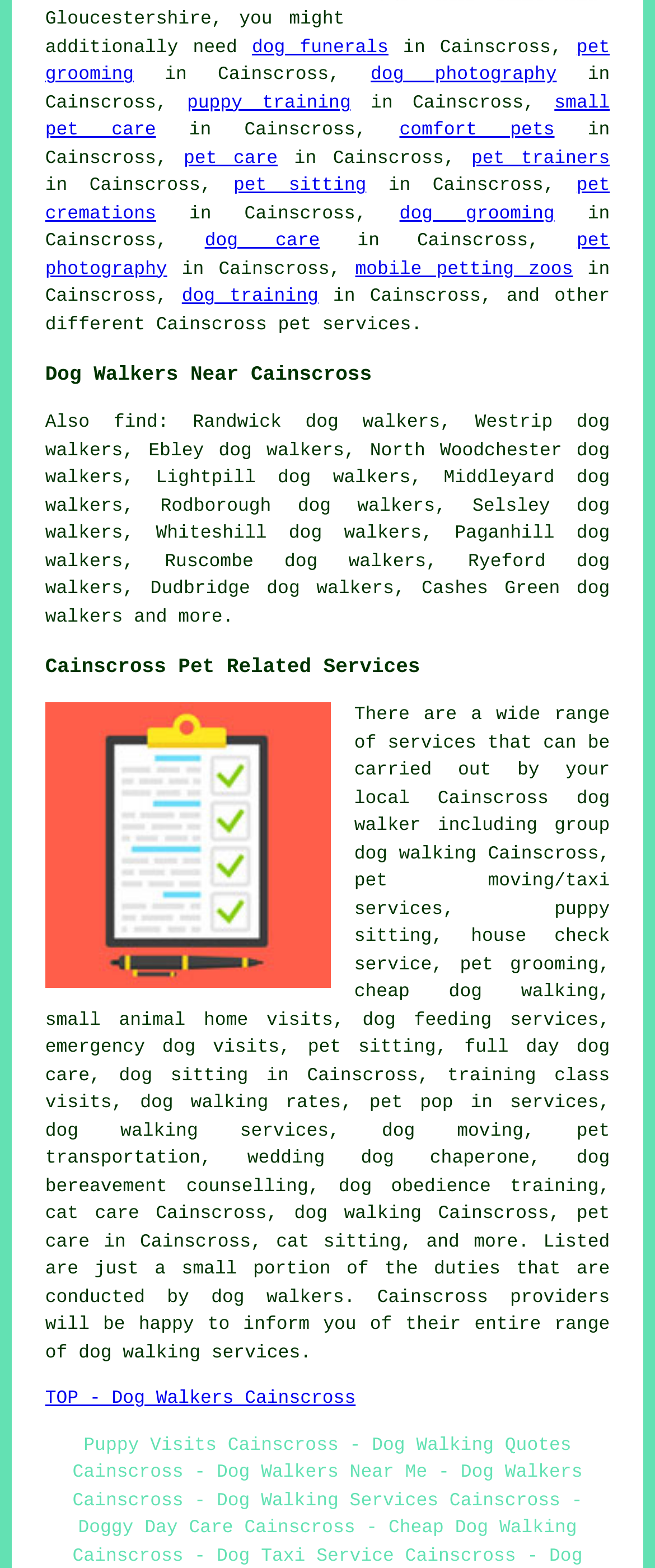What services are offered by Cainscross dog walkers?
Please look at the screenshot and answer using one word or phrase.

Various pet services